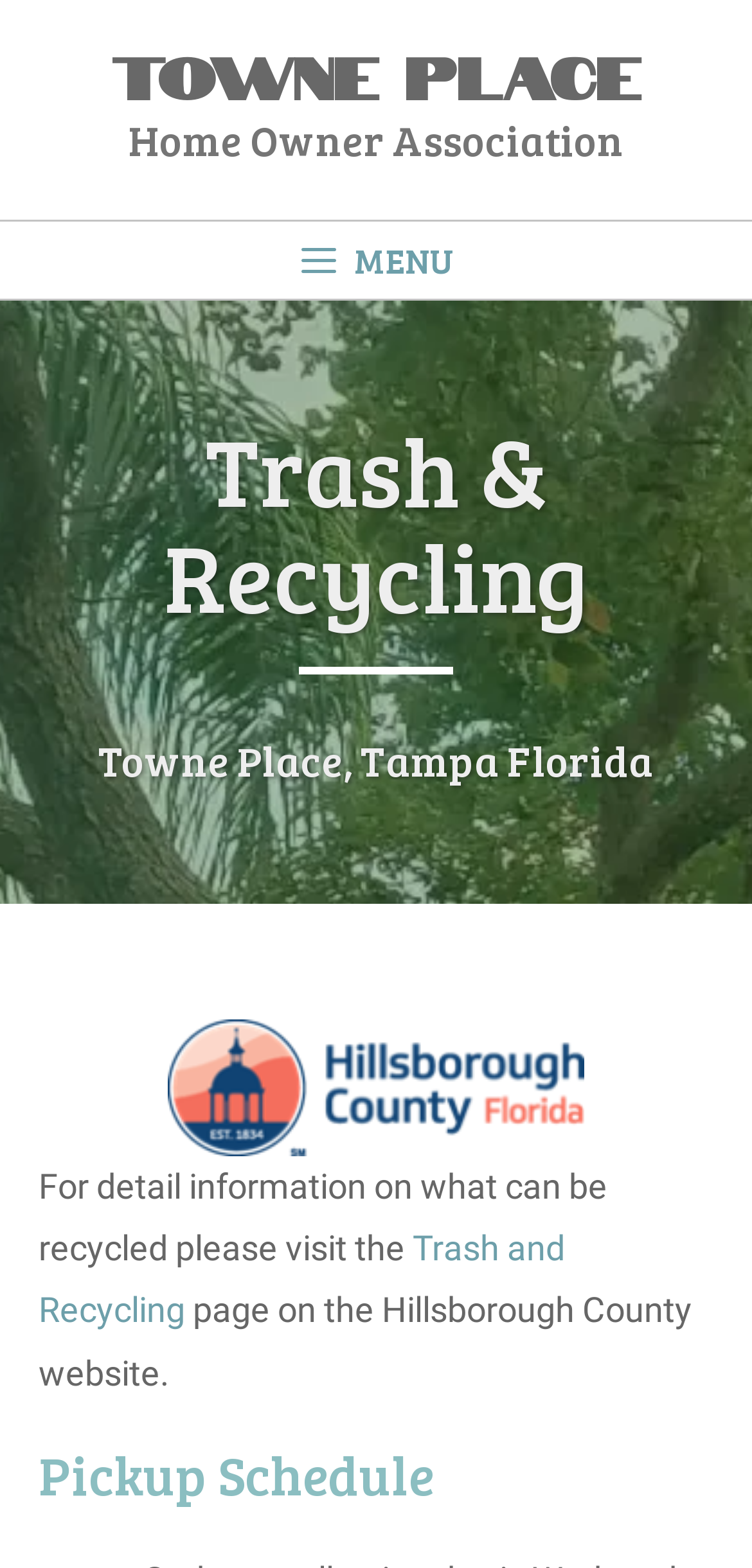Using the provided element description: "Towne Place", identify the bounding box coordinates. The coordinates should be four floats between 0 and 1 in the order [left, top, right, bottom].

[0.147, 0.022, 0.853, 0.07]